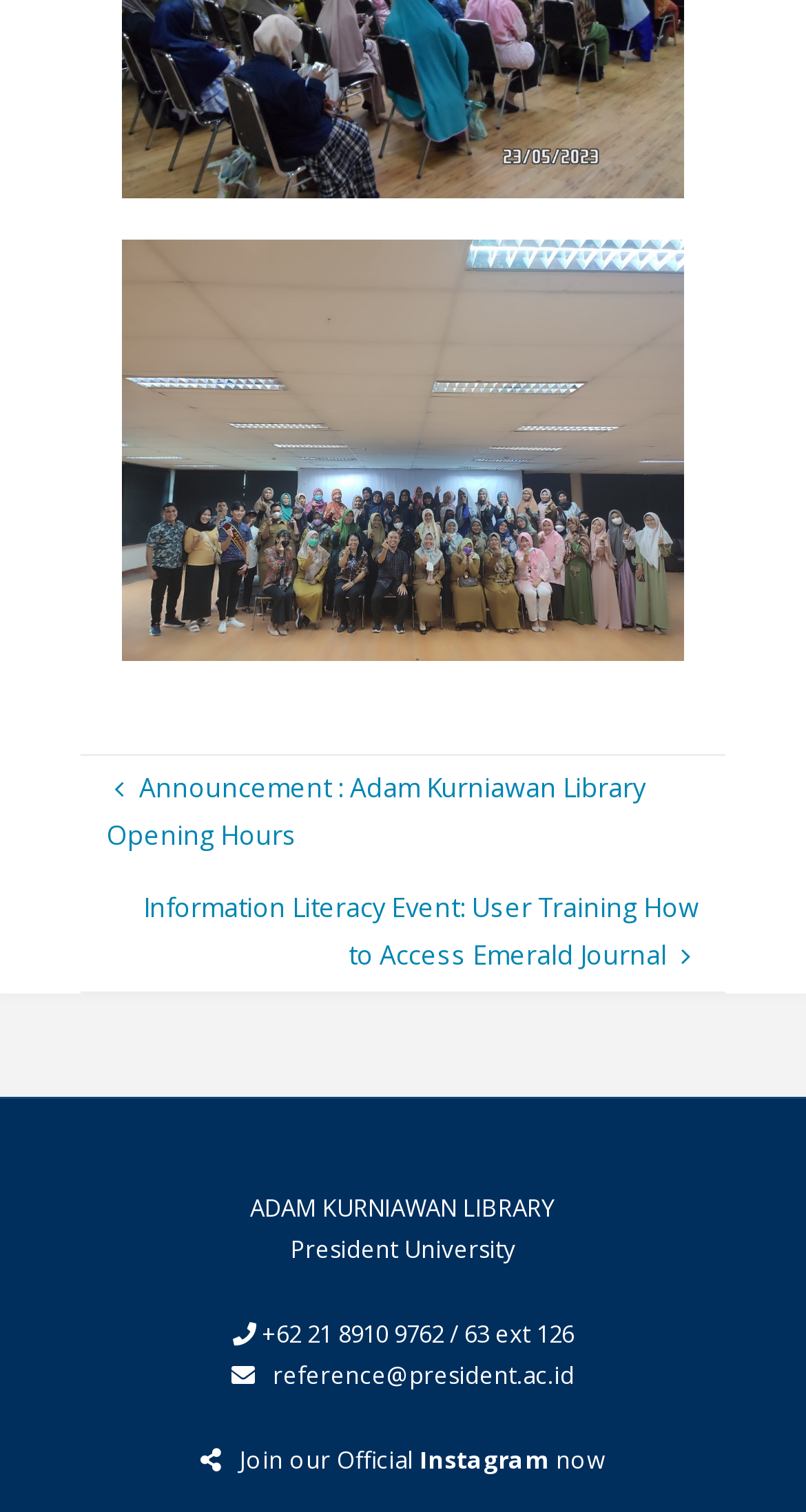What social media platform is linked?
Using the information from the image, provide a comprehensive answer to the question.

The social media platform linked can be found in the link element with the text 'Instagram' at coordinates [0.521, 0.955, 0.682, 0.975].